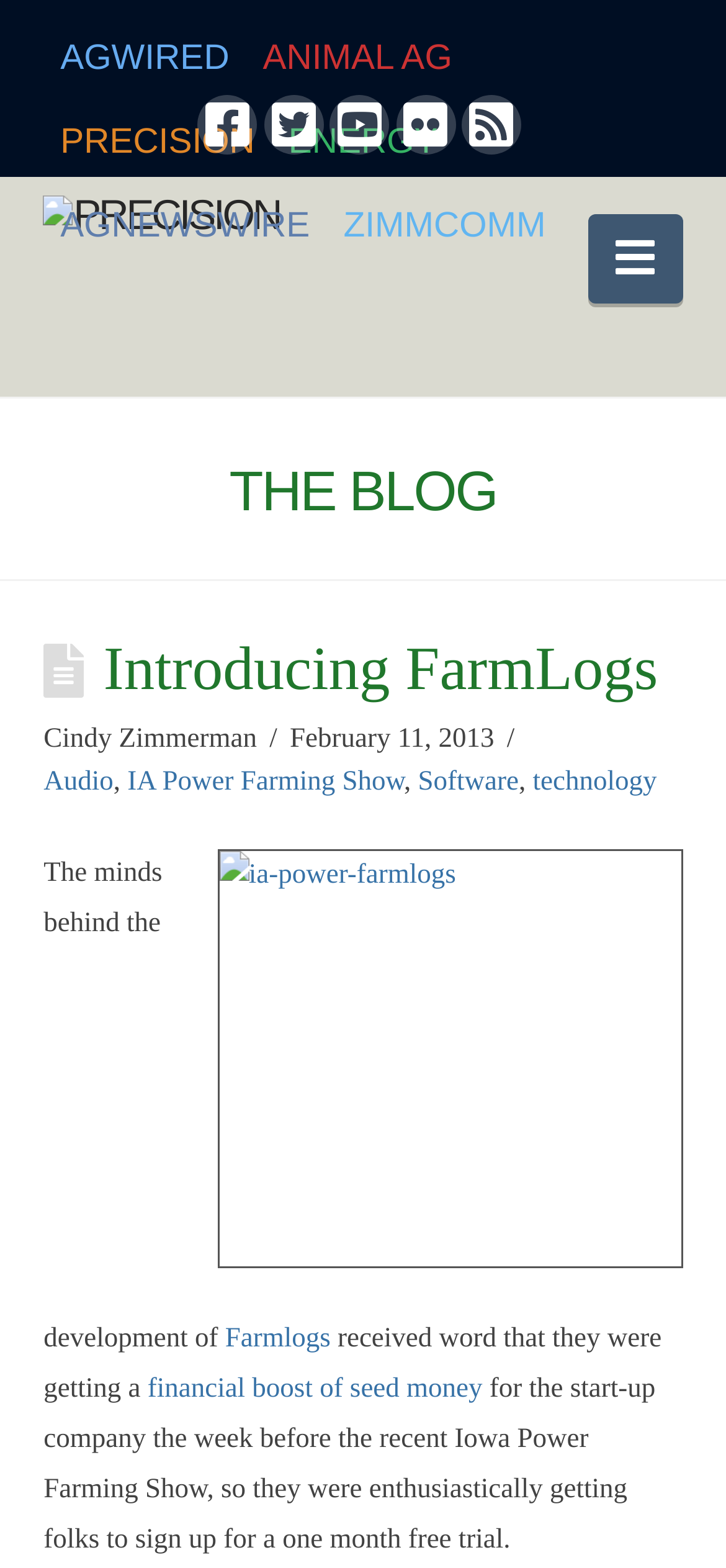Determine the bounding box for the HTML element described here: "title="RSS"". The coordinates should be given as [left, top, right, bottom] with each number being a float between 0 and 1.

[0.636, 0.061, 0.718, 0.099]